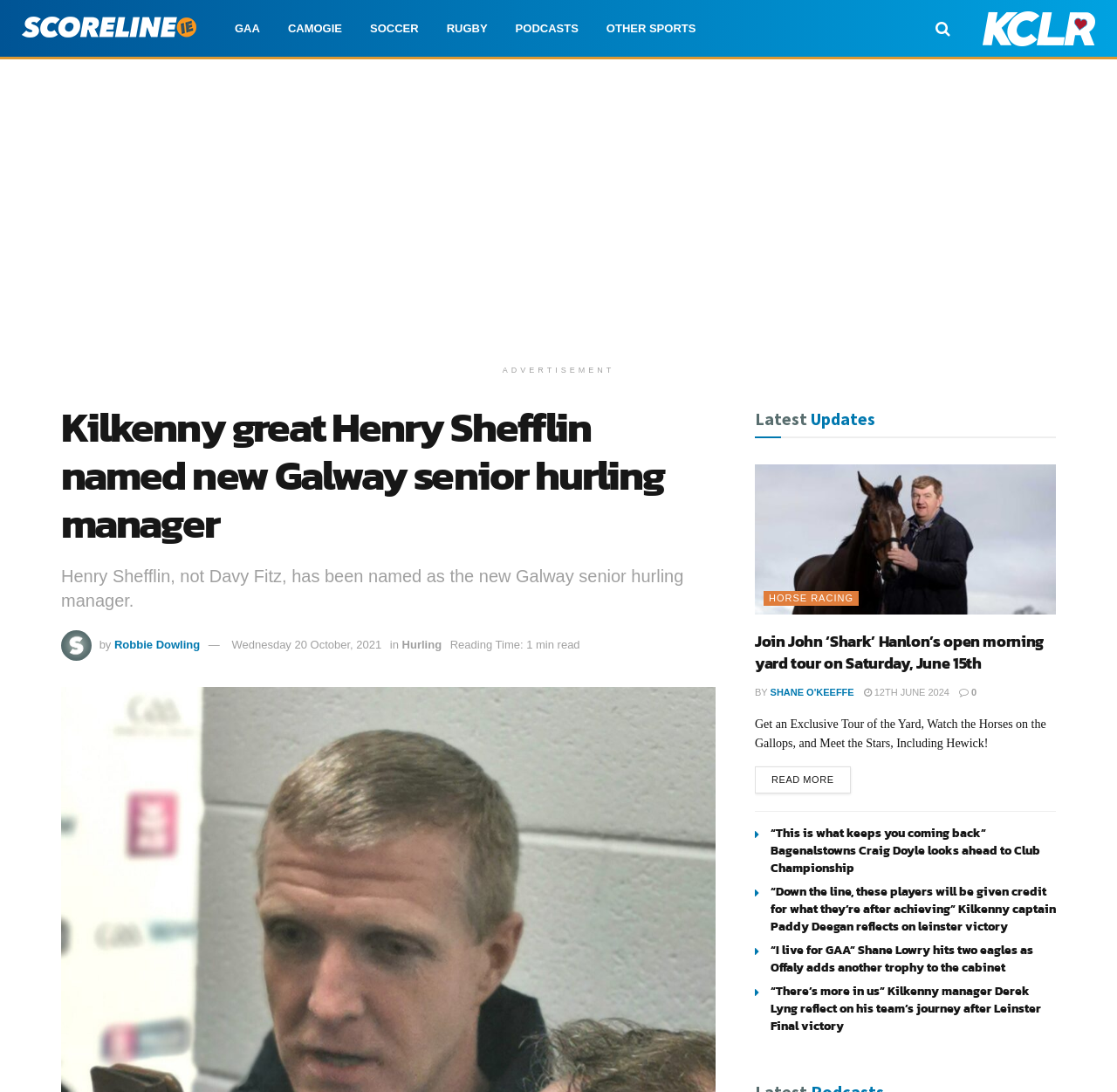Analyze the image and provide a detailed answer to the question: What is the reading time of the article?

The answer can be found in the metadata of the article, which states 'Reading Time: 1 min read'. This indicates that the reading time of the article is 1 minute.